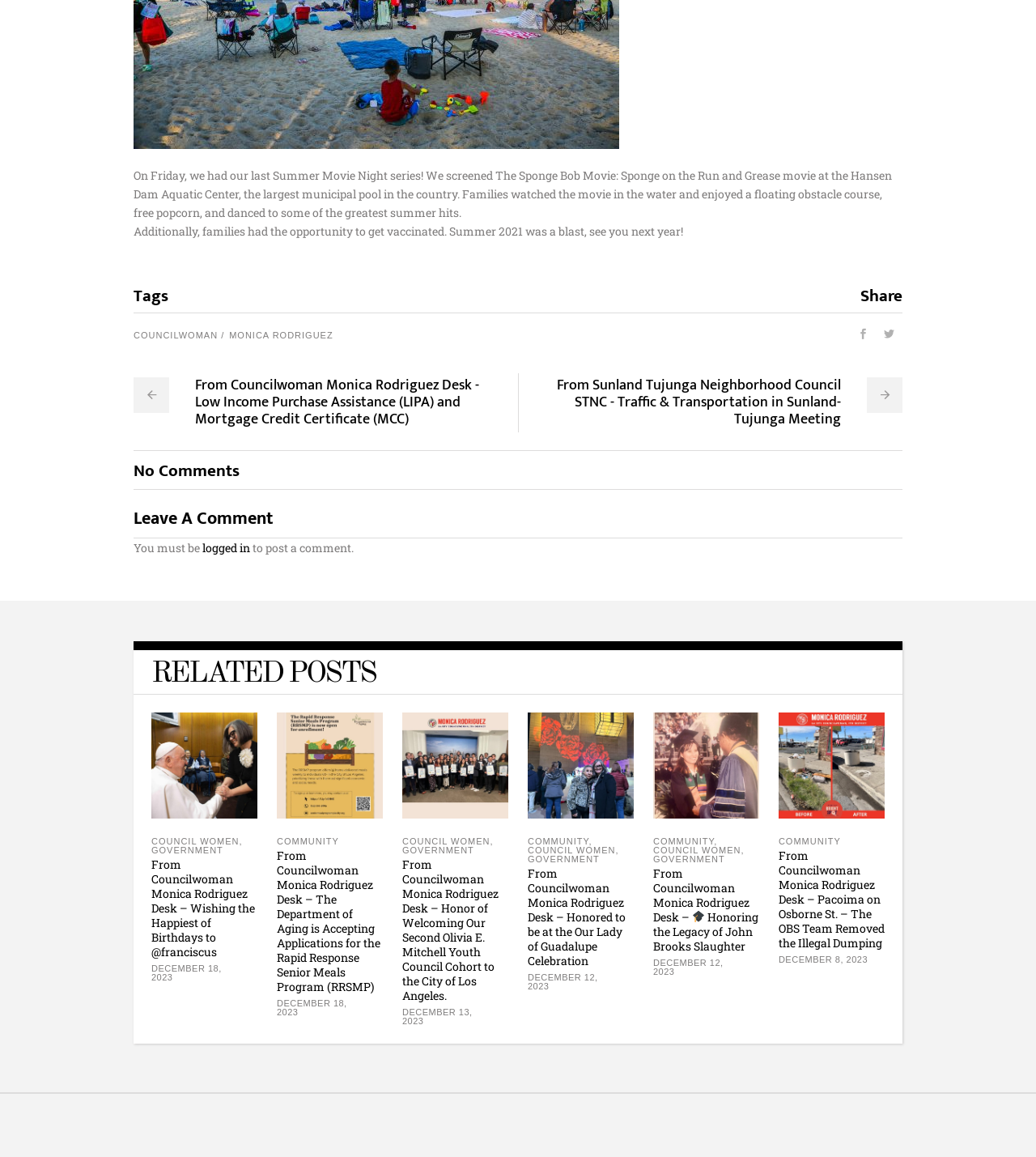Please provide the bounding box coordinate of the region that matches the element description: Community. Coordinates should be in the format (top-left x, top-left y, bottom-right x, bottom-right y) and all values should be between 0 and 1.

[0.752, 0.723, 0.812, 0.731]